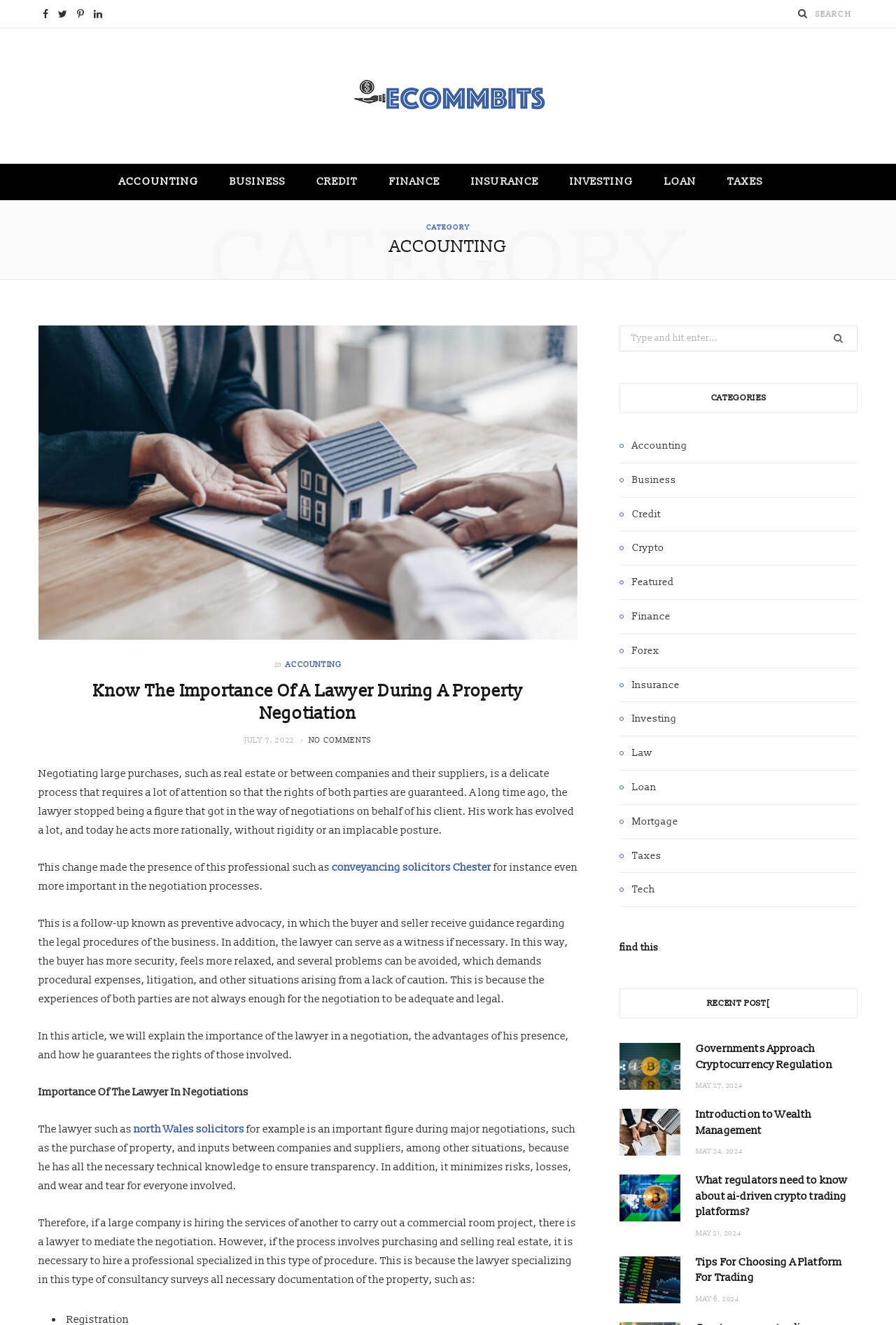Provide a one-word or short-phrase response to the question:
What type of solicitors are mentioned in the article?

conveyancing solicitors Chester and north Wales solicitors